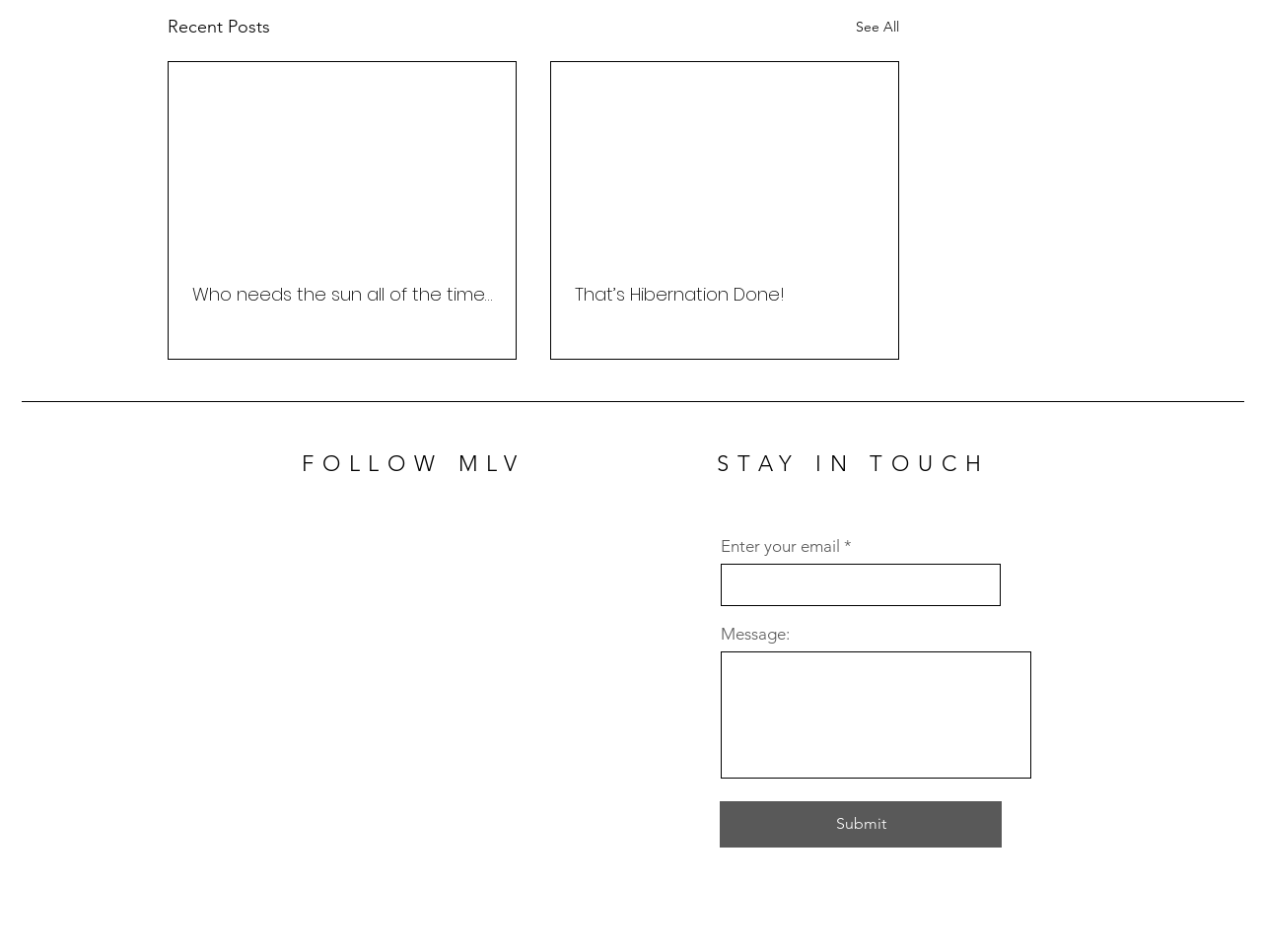Extract the bounding box coordinates for the HTML element that matches this description: "See All". The coordinates should be four float numbers between 0 and 1, i.e., [left, top, right, bottom].

[0.678, 0.013, 0.712, 0.043]